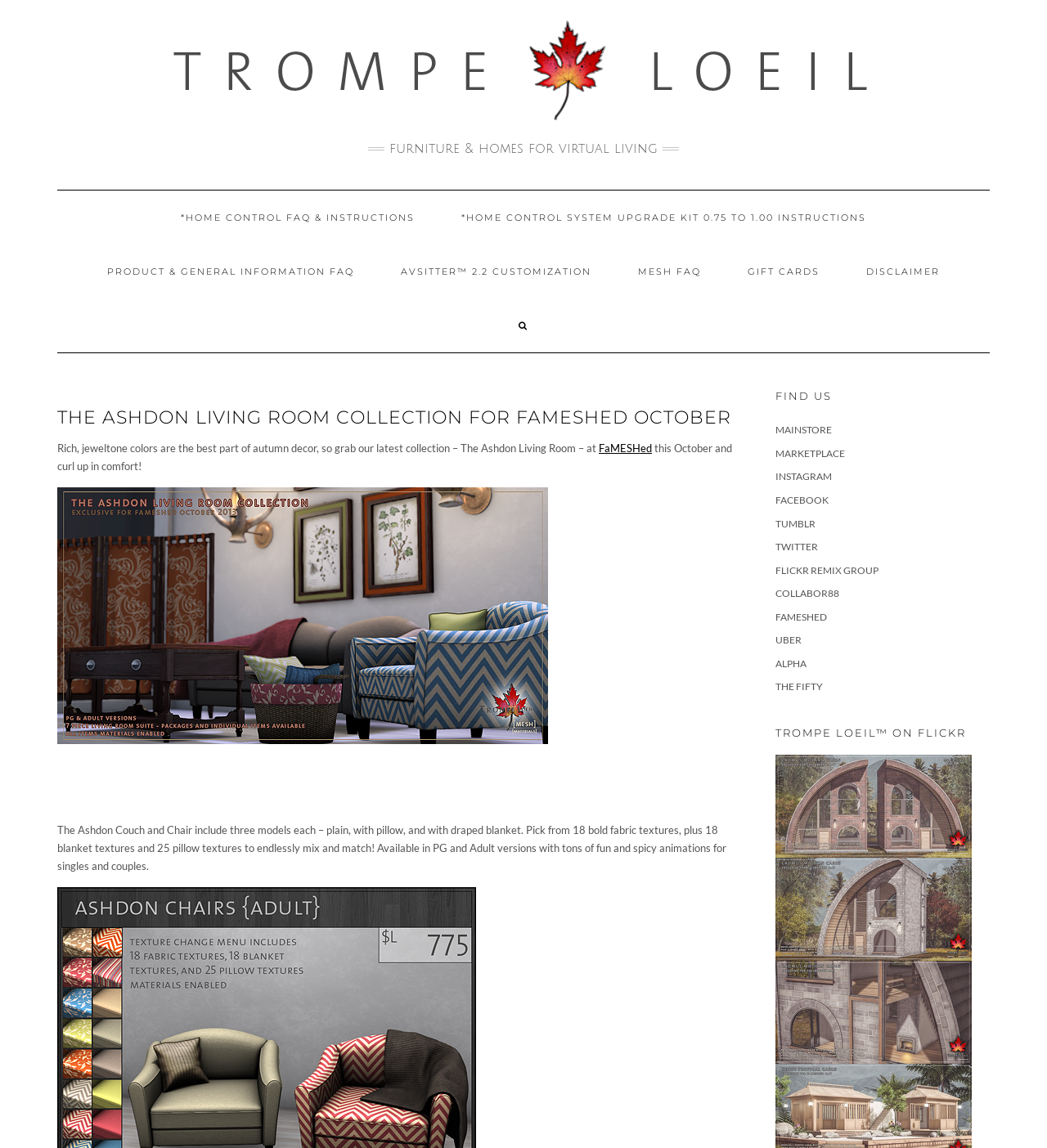How many fabric textures are available for the couch and chair?
Give a comprehensive and detailed explanation for the question.

I found the answer by reading the static text 'Pick from 18 bold fabric textures...' which mentions the number of fabric textures available.